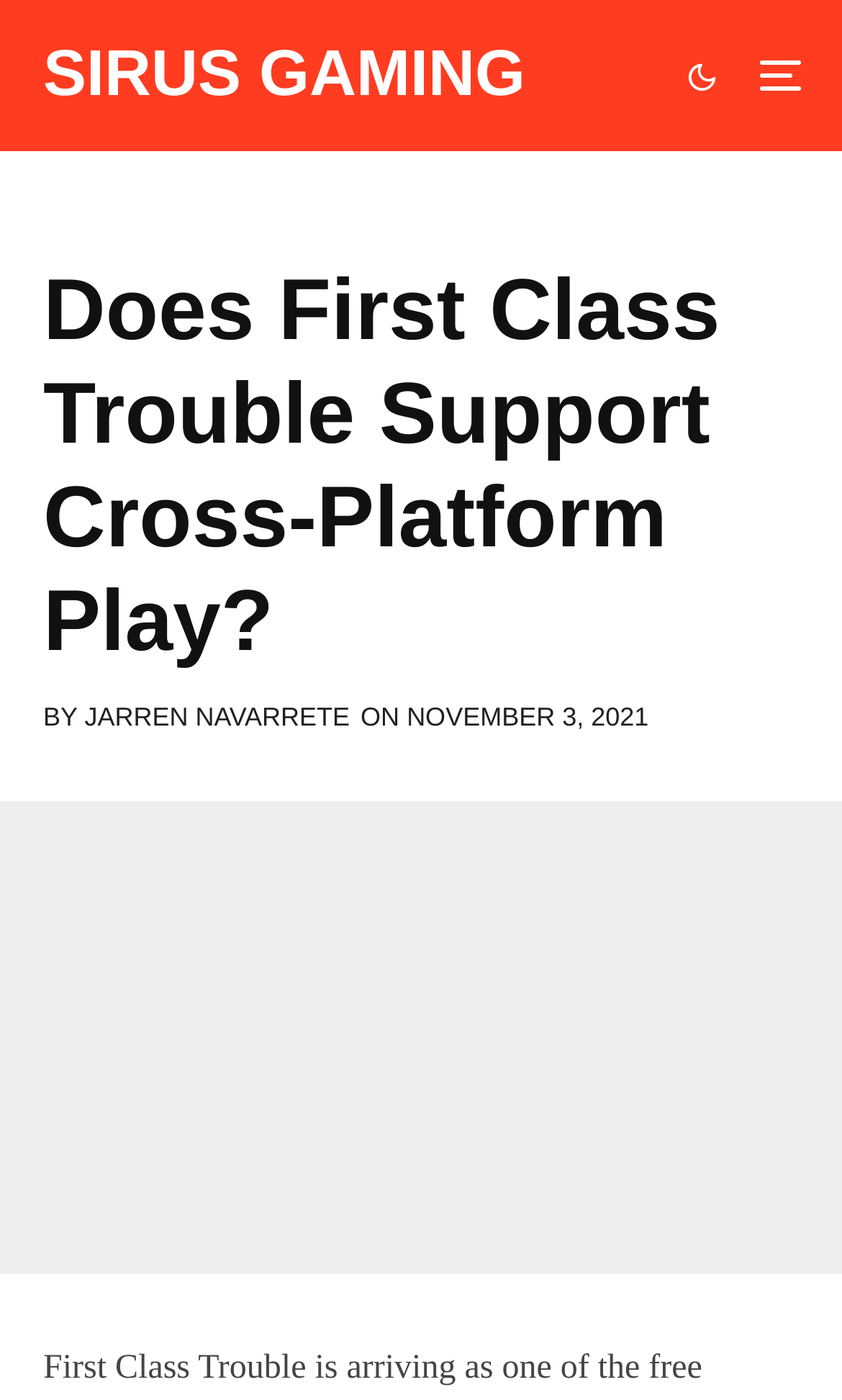Please answer the following question using a single word or phrase: 
Who wrote the article?

Jarren Navarrete